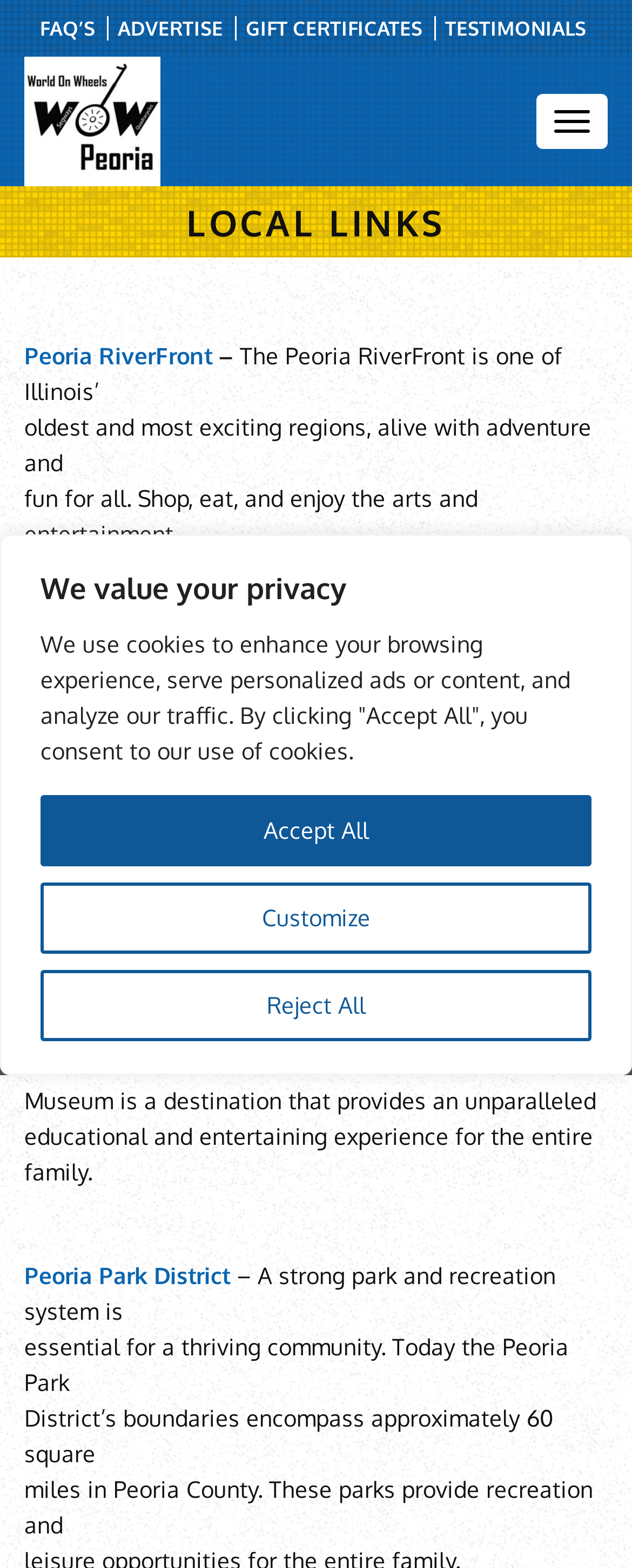What is the address of the Peoria RiverFront?
Refer to the image and answer the question using a single word or phrase.

Foot of Main Street – Peoria, IL 61601